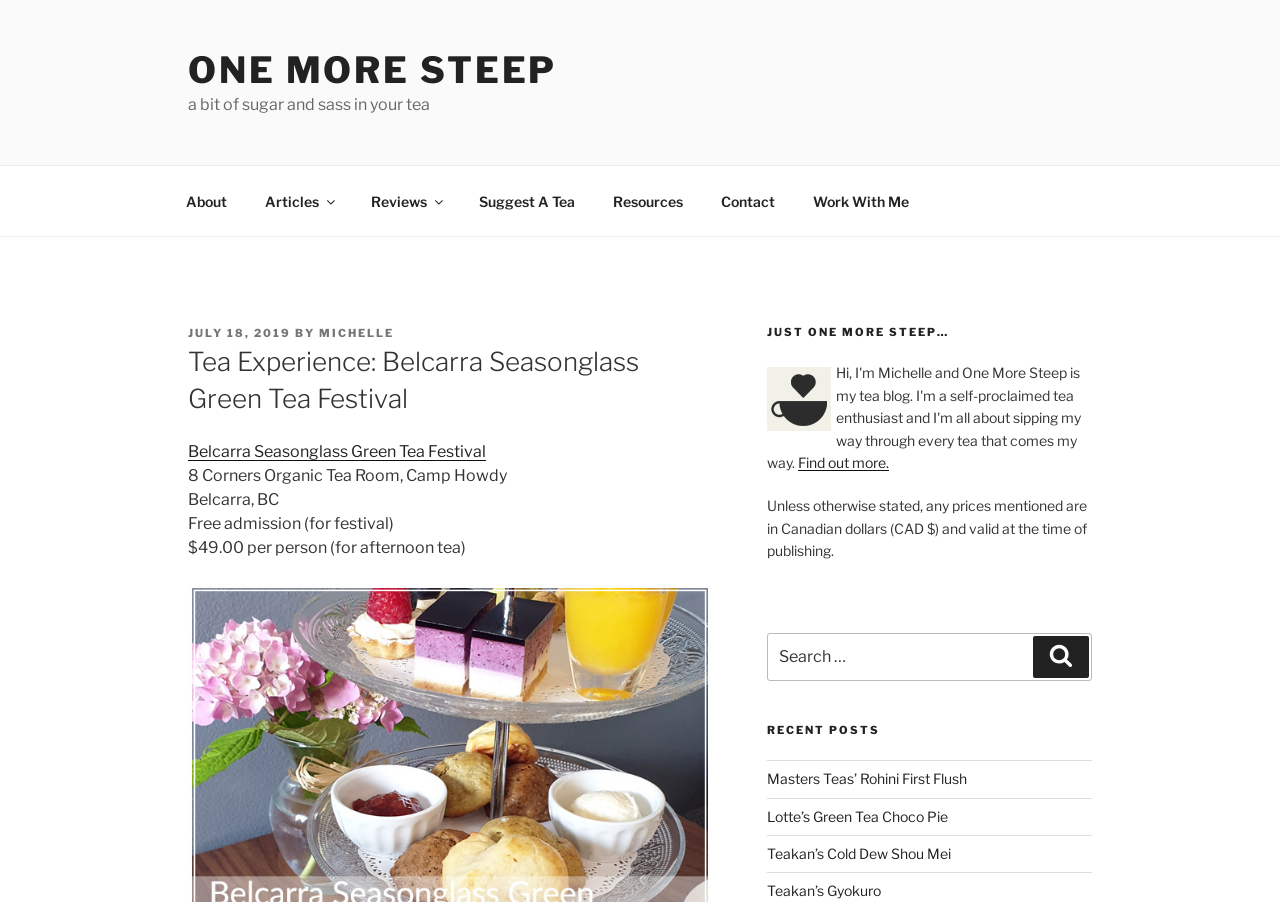Locate the primary heading on the webpage and return its text.

Tea Experience: Belcarra Seasonglass Green Tea Festival